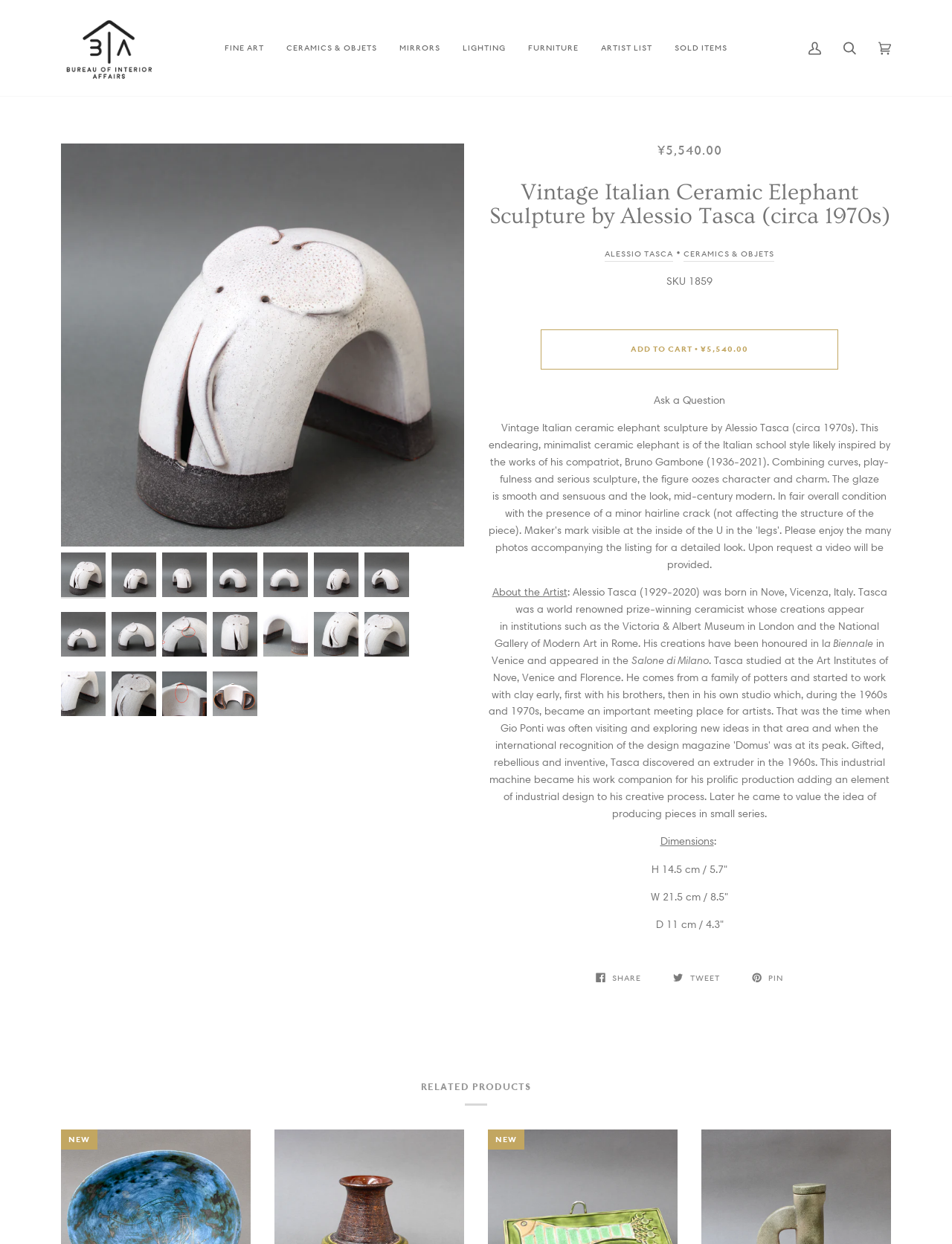Refer to the image and provide an in-depth answer to the question: 
What is the price of the ceramic elephant sculpture?

The price of the ceramic elephant sculpture can be found in the webpage, specifically in the section where the product details are displayed. The price is written in a static text element with a bounding box of [0.69, 0.114, 0.758, 0.127]. It is clearly stated as ¥5,540.00.